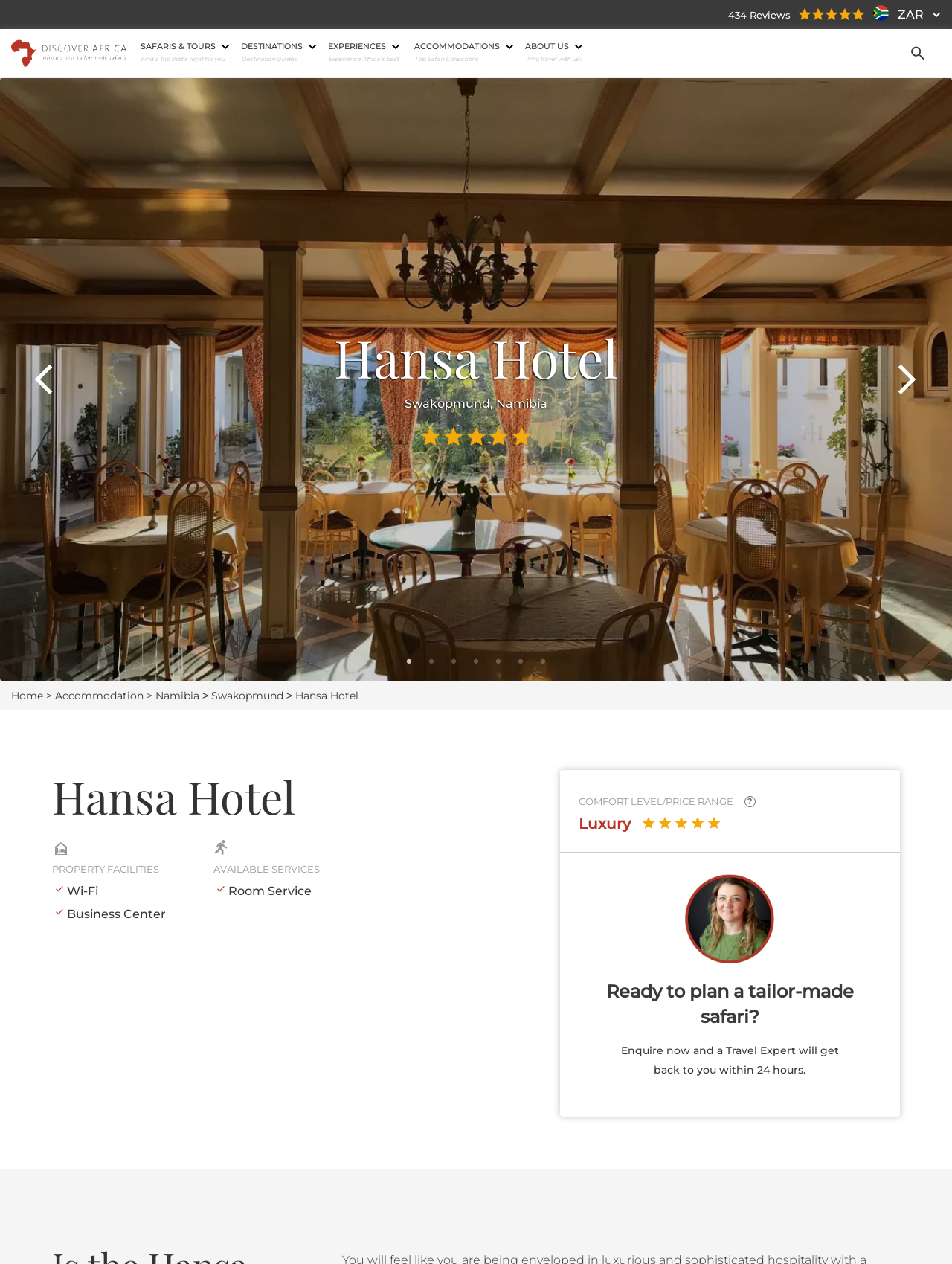Please locate the bounding box coordinates of the element that should be clicked to achieve the given instruction: "Book now with 'Hansa Hotel'".

[0.351, 0.259, 0.649, 0.306]